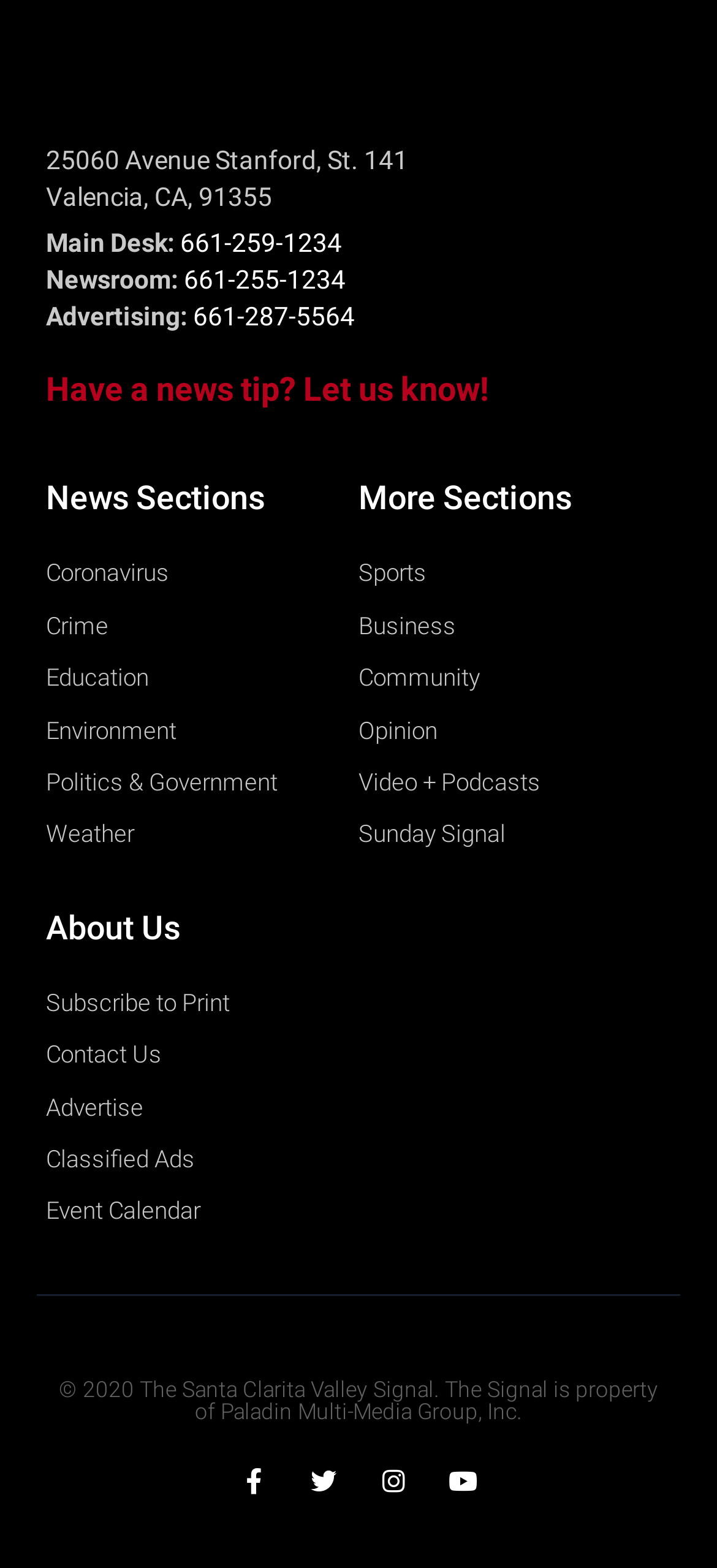Please find the bounding box coordinates of the section that needs to be clicked to achieve this instruction: "Subscribe to Print".

[0.064, 0.626, 0.5, 0.653]